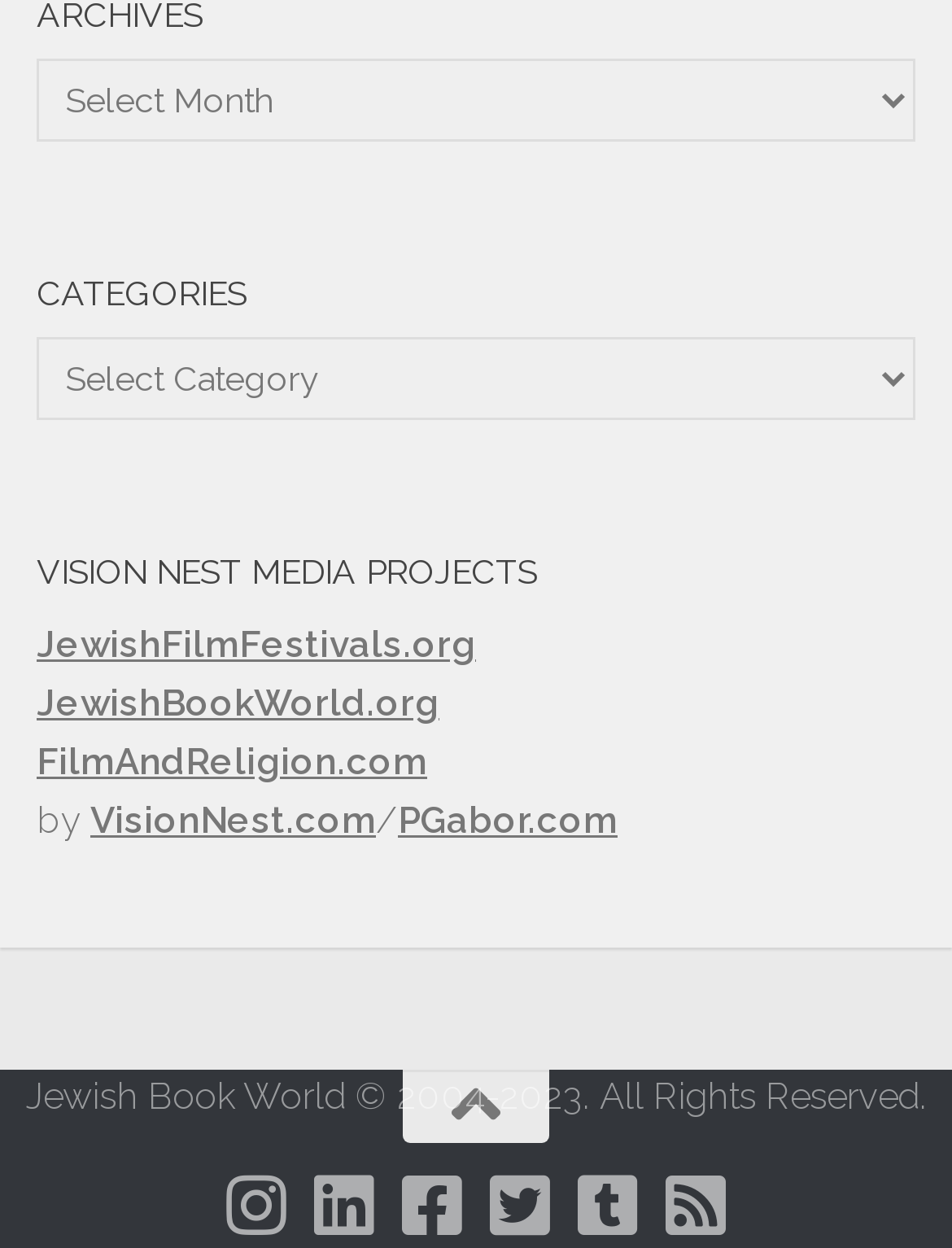What is the copyright year range of Jewish Book World?
Using the image as a reference, give a one-word or short phrase answer.

2004-2023